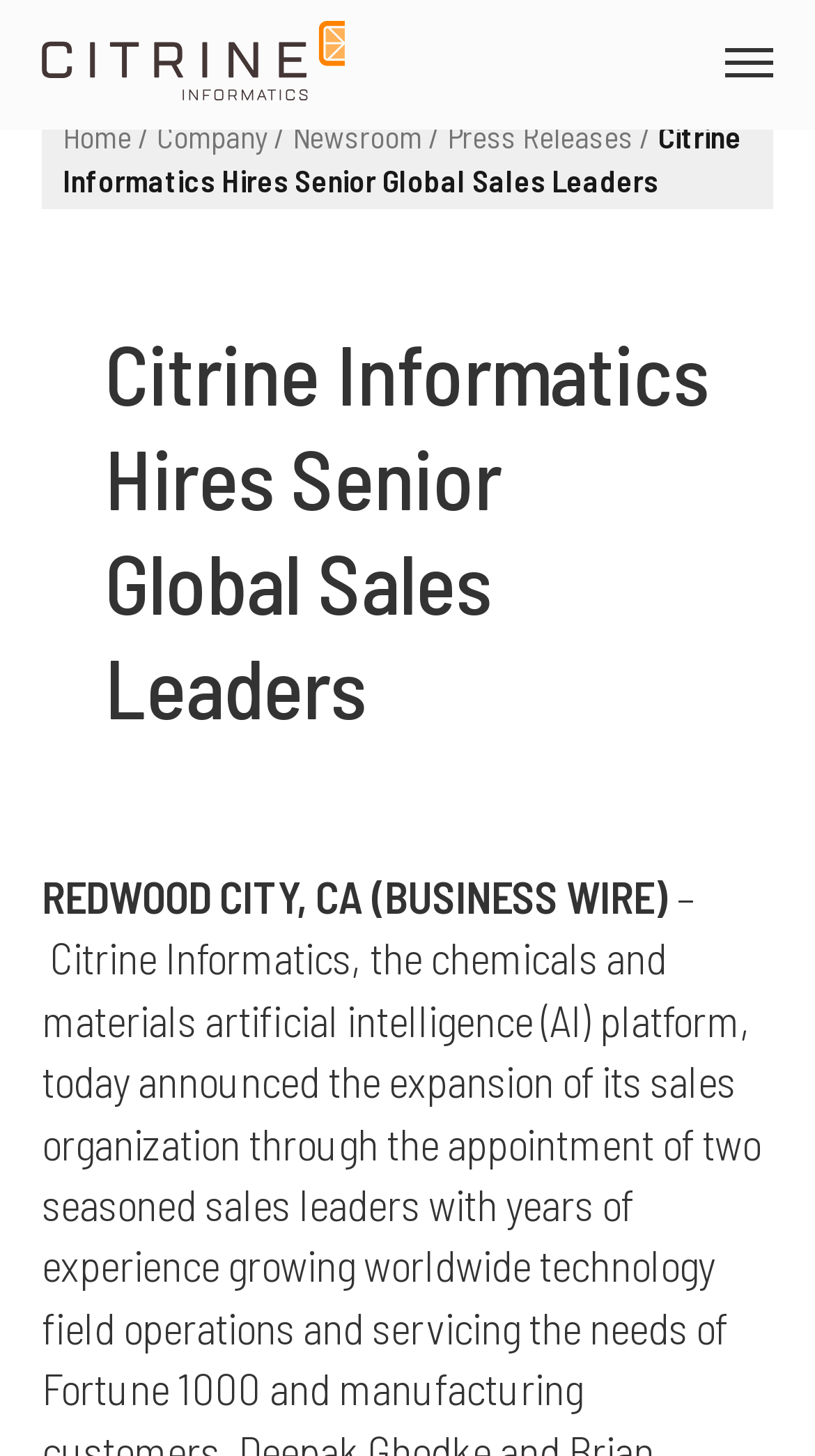What type of content is this webpage about?
Based on the image, respond with a single word or phrase.

Press release